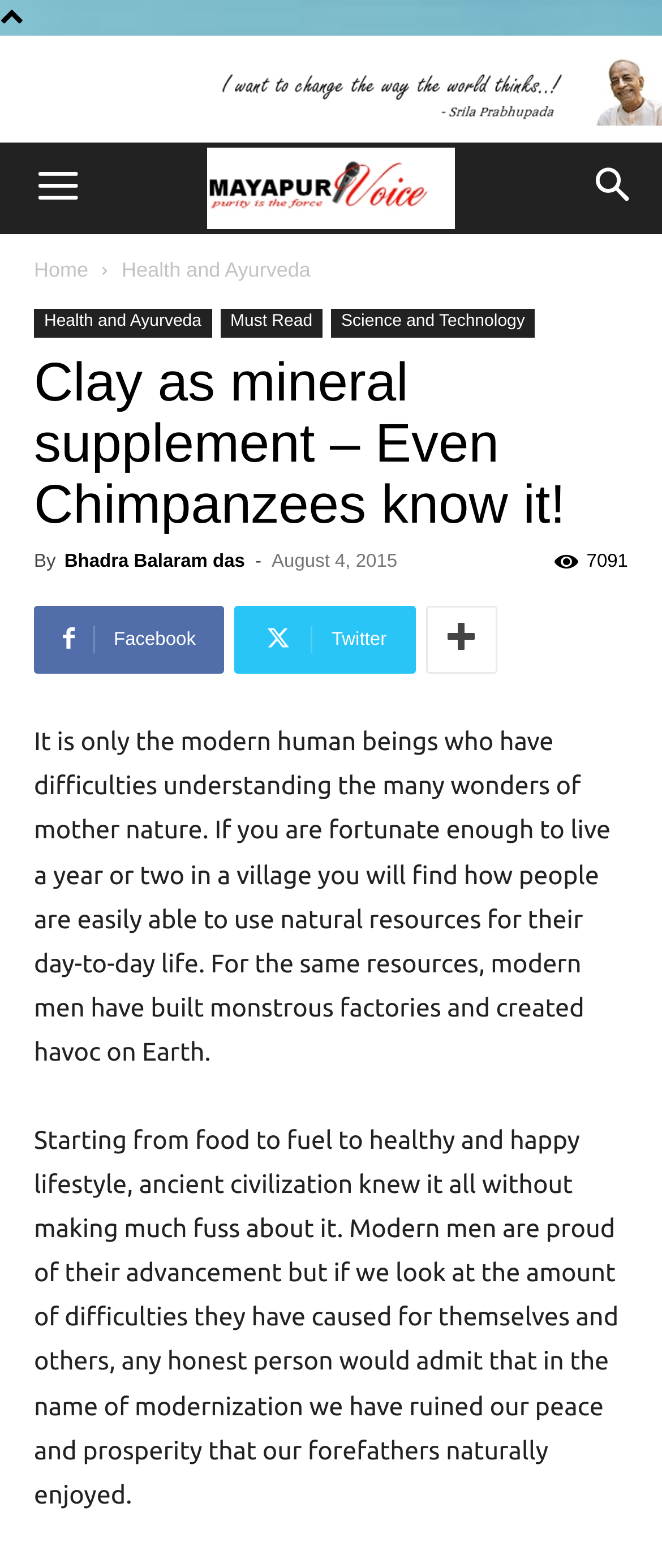What is the topic of the article?
Using the details from the image, give an elaborate explanation to answer the question.

The topic of the article can be inferred from the heading element with the text 'Clay as mineral supplement – Even Chimpanzees know it!' which is a prominent element on the webpage.